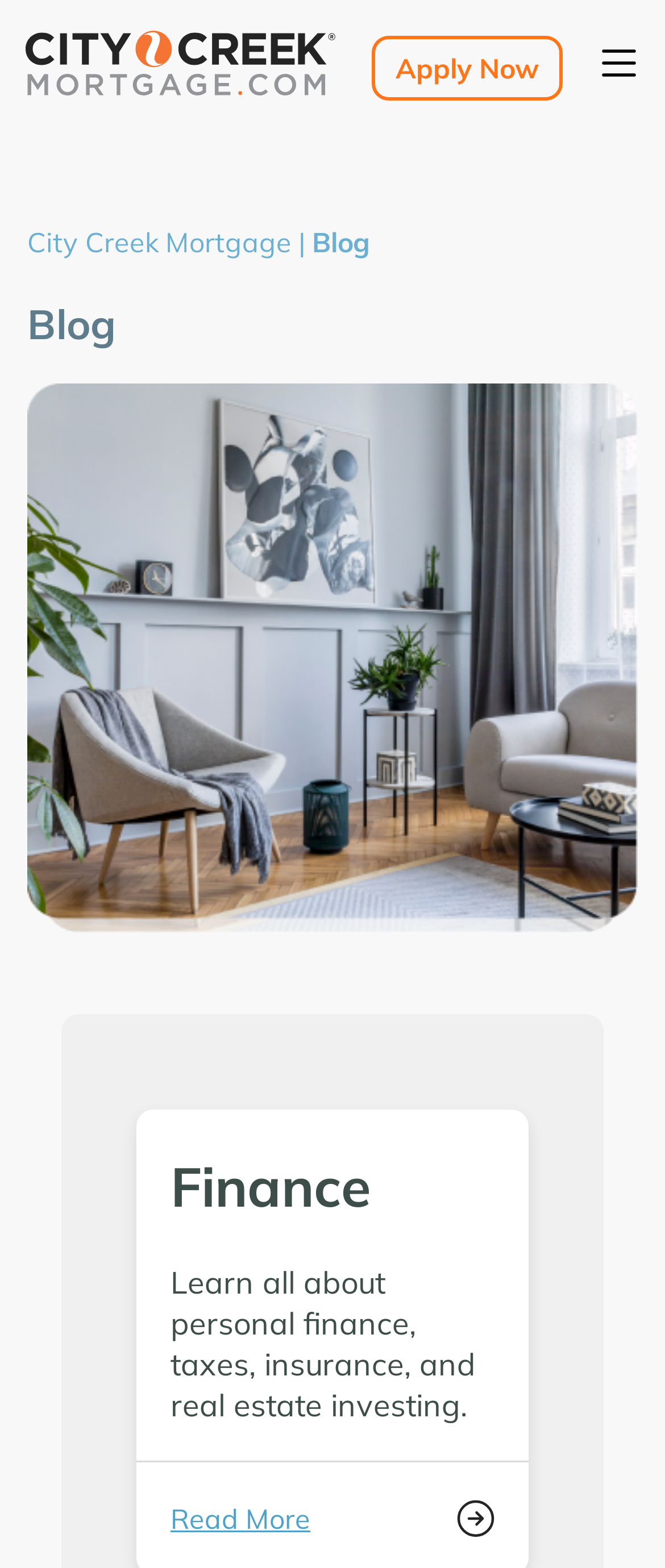Offer a comprehensive description of the webpage’s content and structure.

The webpage appears to be the homepage of City Creek Mortgage, with a prominent link to "Apply Now" located near the top right corner. At the top left corner, there is a link to the City Creek Mortgage homepage, accompanied by a corresponding image. 

A menu button is situated at the top right corner, next to the "Apply Now" link. When clicked, it likely expands to reveal a menu. Below the menu button, there are two static text elements: "City Creek Mortgage |" and "Blog", which seem to be part of a navigation bar.

The main content of the page is dedicated to the blog section, indicated by a heading "Blog" that spans almost the entire width of the page. Below the heading, there is a large image related to the City Creek Blog. Within the blog section, there is a subheading "Finance" located near the bottom of the image. 

At the very bottom of the page, there is an image labeled "View Blog Category", which is likely a call-to-action button to explore more blog categories.